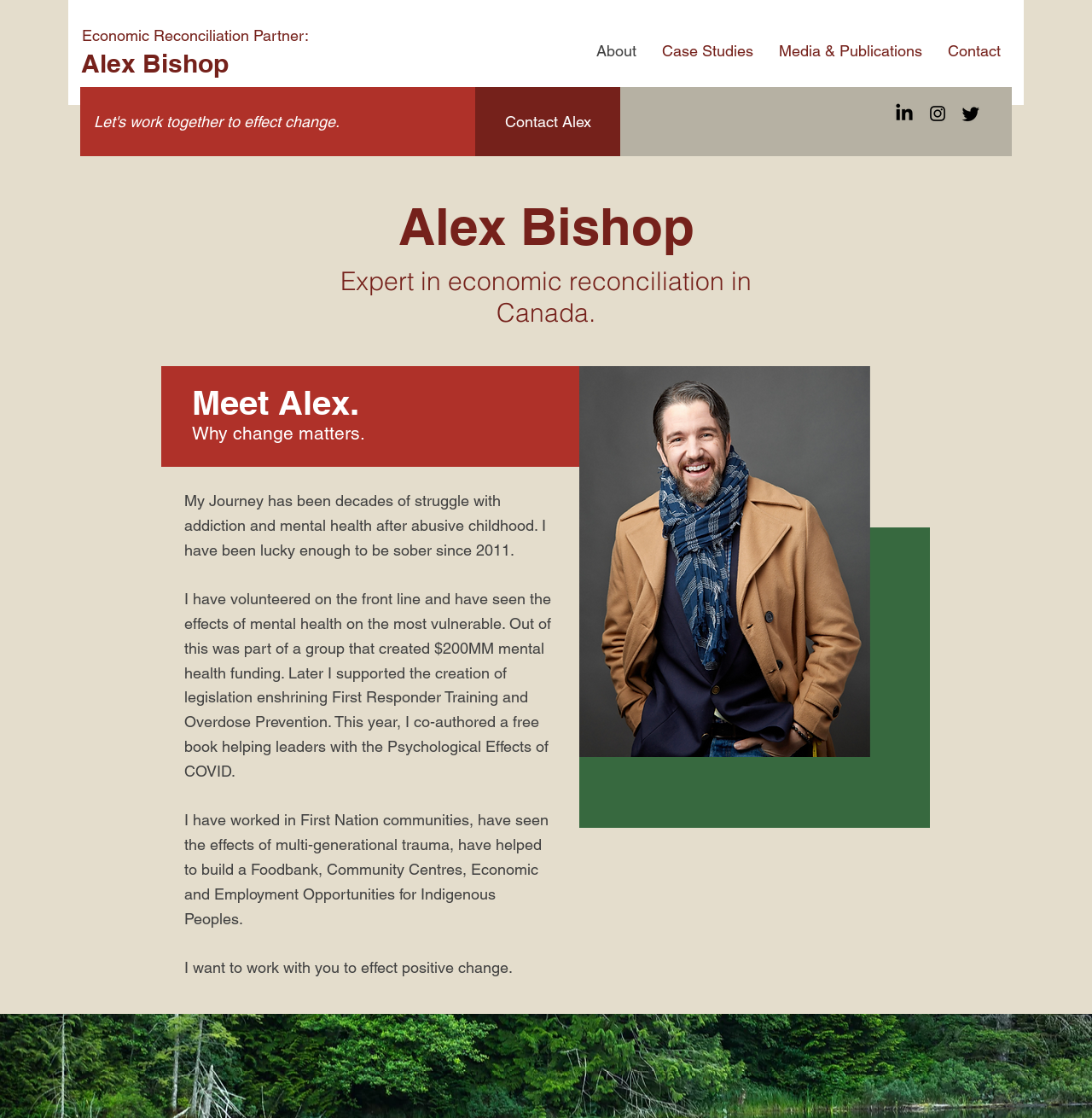What is Alex Bishop's expertise?
Ensure your answer is thorough and detailed.

Based on the webpage, Alex Bishop is an expert in economic reconciliation in Canada, as stated in the StaticText element 'Expert in economic reconciliation in Canada.'